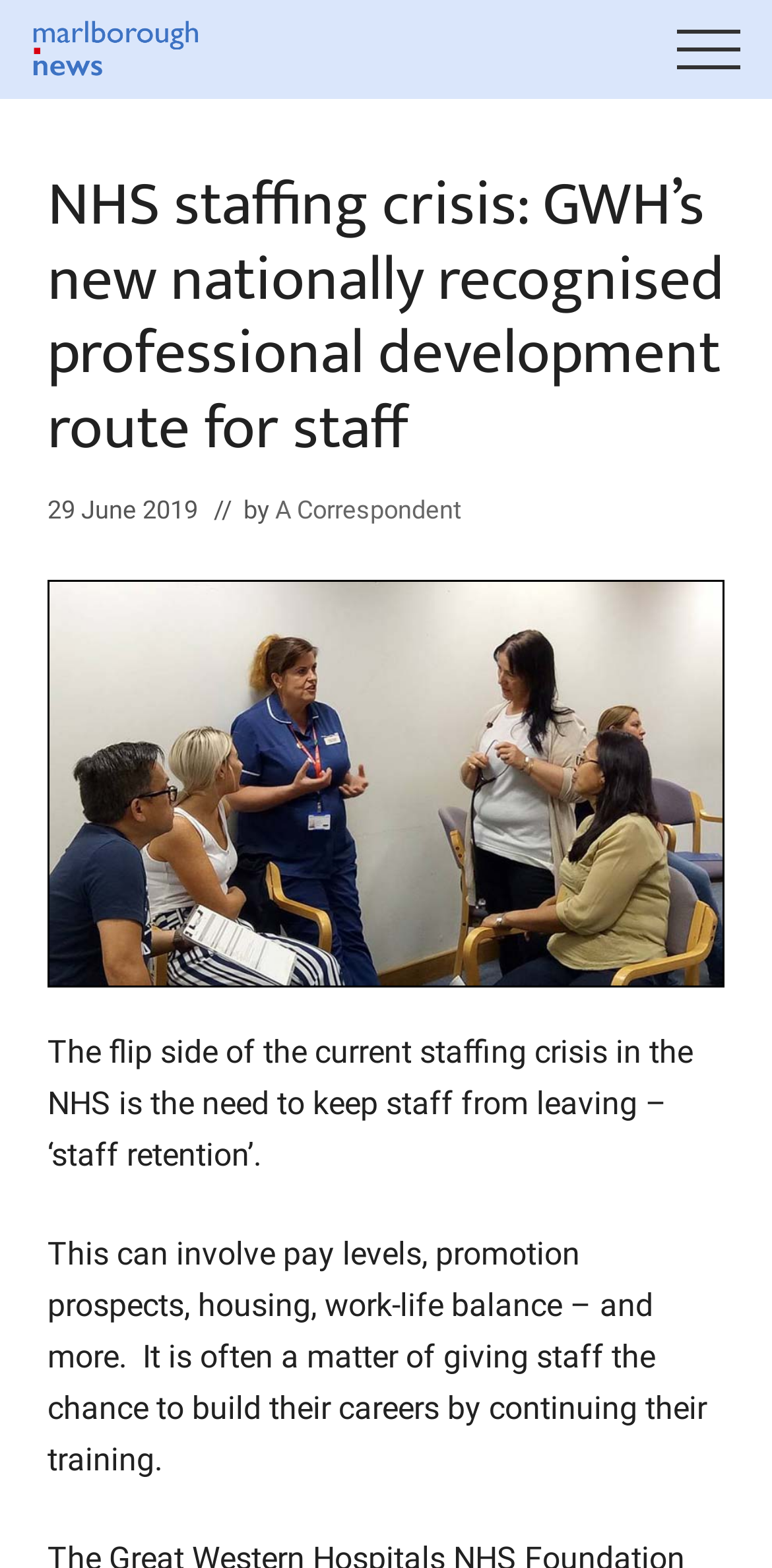Produce an extensive caption that describes everything on the webpage.

The webpage is about NHS staffing crisis and a new professional development route for staff at GWH, as indicated by the title. At the top left corner, there are five links: "Menu", "Skip to main content", "Skip to primary sidebar", "Skip to secondary sidebar", and "Skip to footer". Next to these links, there is a link to "Marlborough News" accompanied by an image with the same name.

On the top right corner, there is a button labeled "MENU". Below the button, there is a header section that spans almost the entire width of the page. Within this section, there is a heading that repeats the title of the webpage. Below the heading, there is a time stamp indicating the publication date, "29 June 2019", followed by the author's name, "A Correspondent".

The main content of the webpage starts below the header section. There are two paragraphs of text. The first paragraph discusses the importance of staff retention in the NHS, highlighting the need to keep staff from leaving. The second paragraph elaborates on this idea, mentioning various factors that contribute to staff retention, such as pay levels, promotion prospects, housing, and work-life balance, as well as providing opportunities for staff to build their careers through continued training.